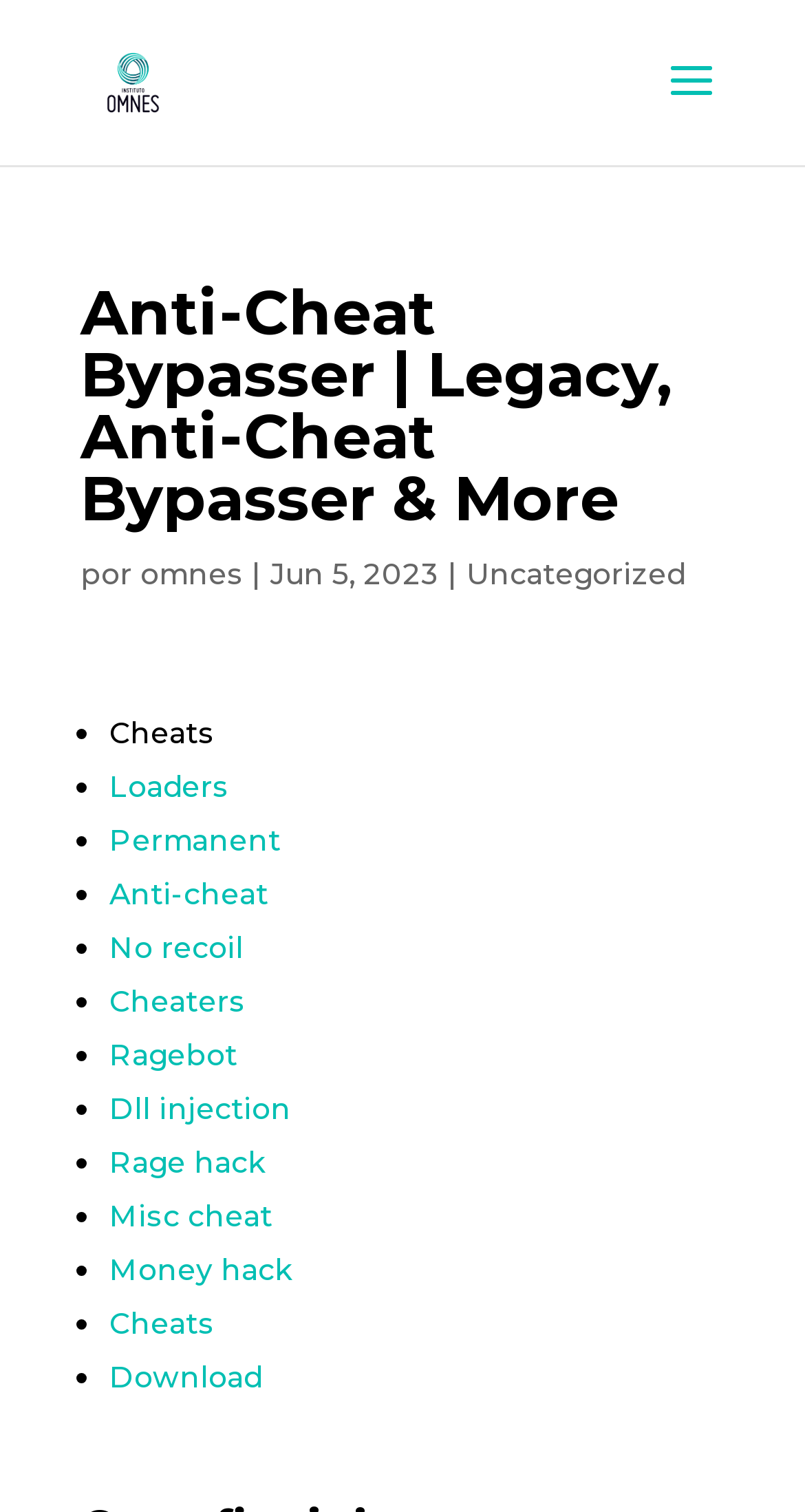Using the element description: "Anti-cheat", determine the bounding box coordinates. The coordinates should be in the format [left, top, right, bottom], with values between 0 and 1.

[0.136, 0.579, 0.333, 0.603]